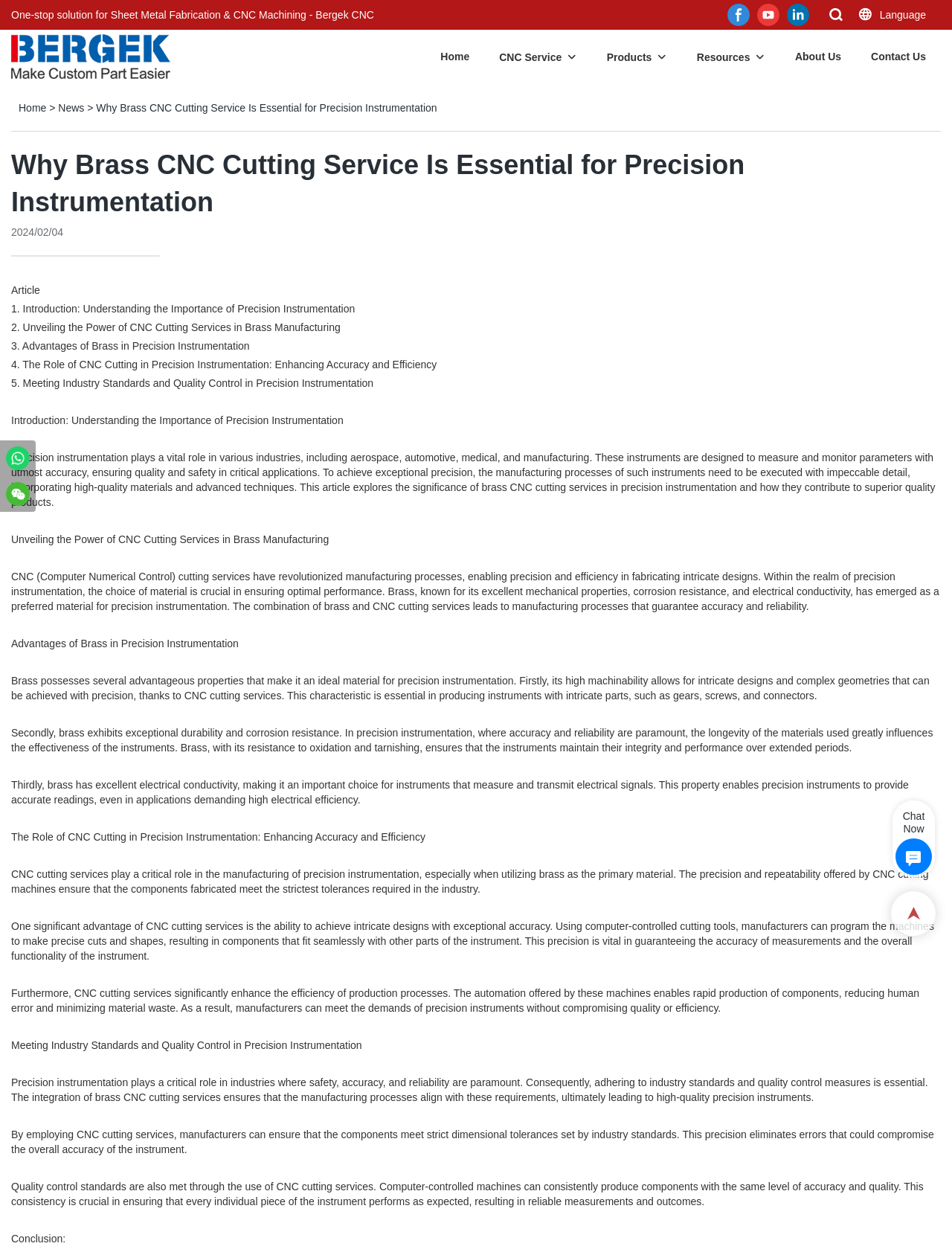Summarize the webpage comprehensively, mentioning all visible components.

This webpage is about Bergek CNC, a company that provides CNC cutting services for precision instrumentation. At the top of the page, there is a header section with the company's logo and a navigation menu with links to different sections of the website, including Home, CNC Service, Products, Resources, About Us, and Contact Us.

Below the header, there is a social media section with links to the company's Facebook, YouTube, and LinkedIn profiles. Next to the social media links, there is a language selection dropdown menu.

The main content of the page is an article titled "Why Brass CNC Cutting Service Is Essential for Precision Instrumentation." The article is divided into five sections: Introduction, Unveiling the Power of CNC Cutting Services in Brass Manufacturing, Advantages of Brass in Precision Instrumentation, The Role of CNC Cutting in Precision Instrumentation, and Meeting Industry Standards and Quality Control in Precision Instrumentation.

Each section has a heading and several paragraphs of text that discuss the importance of precision instrumentation, the benefits of using brass and CNC cutting services, and how these services can enhance accuracy and efficiency in manufacturing. There are no images in the article, but there are several links to other pages on the website, including a link to the News section.

At the bottom of the page, there is a chat button and a call-to-action button that says "Now." There is also a footer section with links to the company's logo and another navigation menu with links to different sections of the website.

Overall, the webpage is well-organized and easy to navigate, with a clear focus on providing information about Bergek CNC's services and expertise in precision instrumentation.